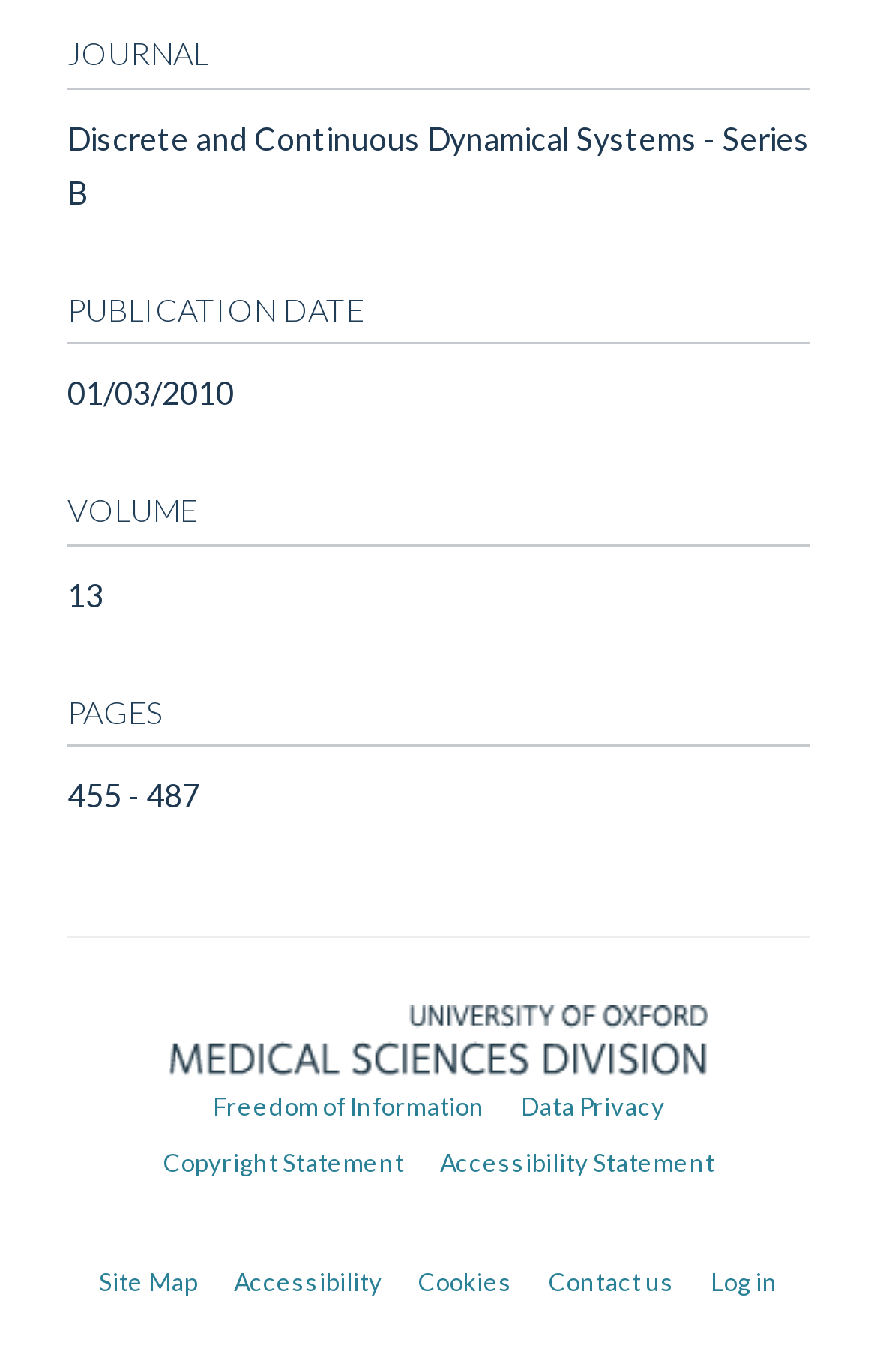What is the volume number of the journal?
Please provide a single word or phrase based on the screenshot.

13